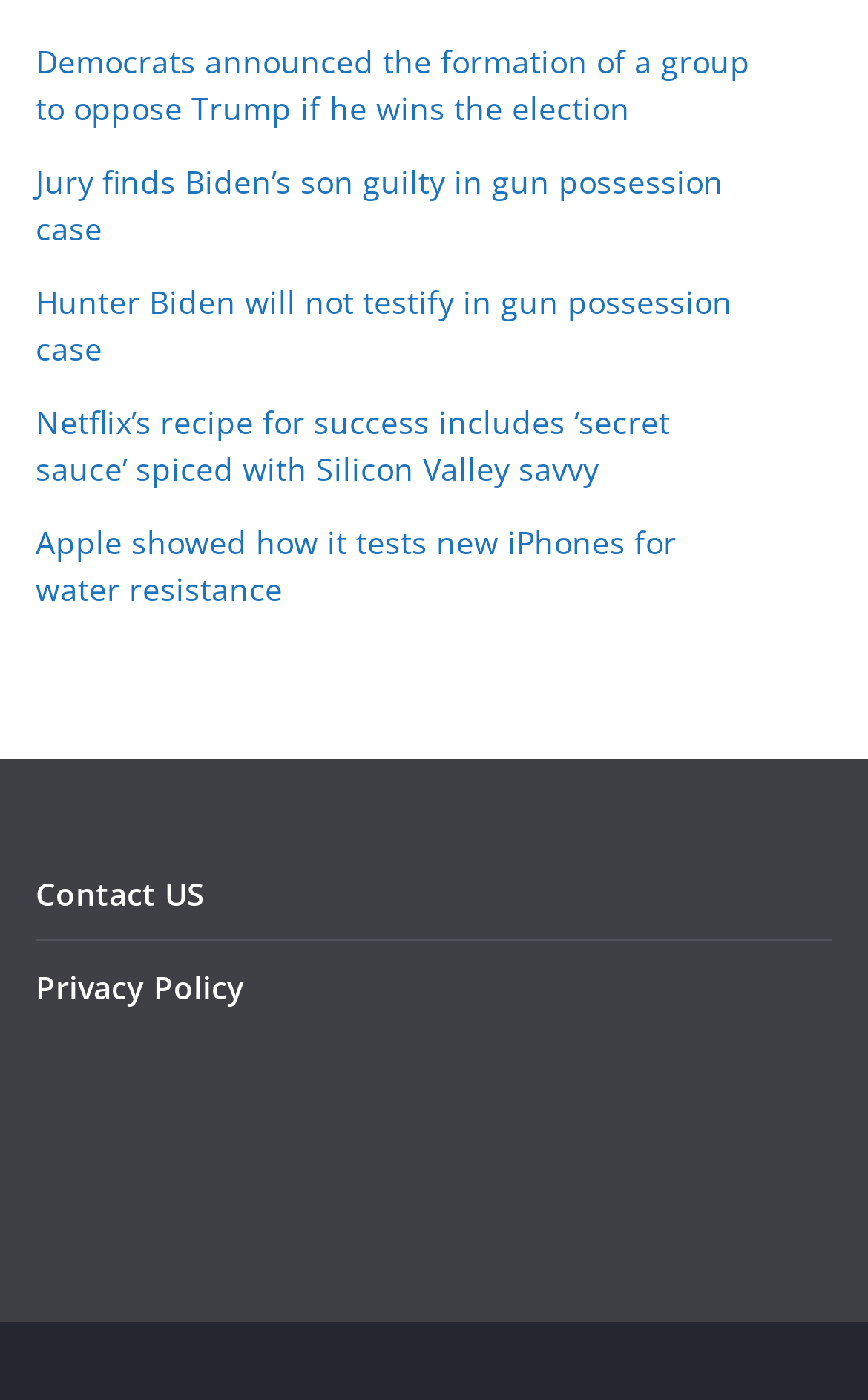Carefully examine the image and provide an in-depth answer to the question: What is the purpose of the links at the bottom?

The links at the bottom of the webpage, such as 'Contact US' and 'Privacy Policy', are typically used for footer navigation and provide additional information about the website, rather than being part of the main content.